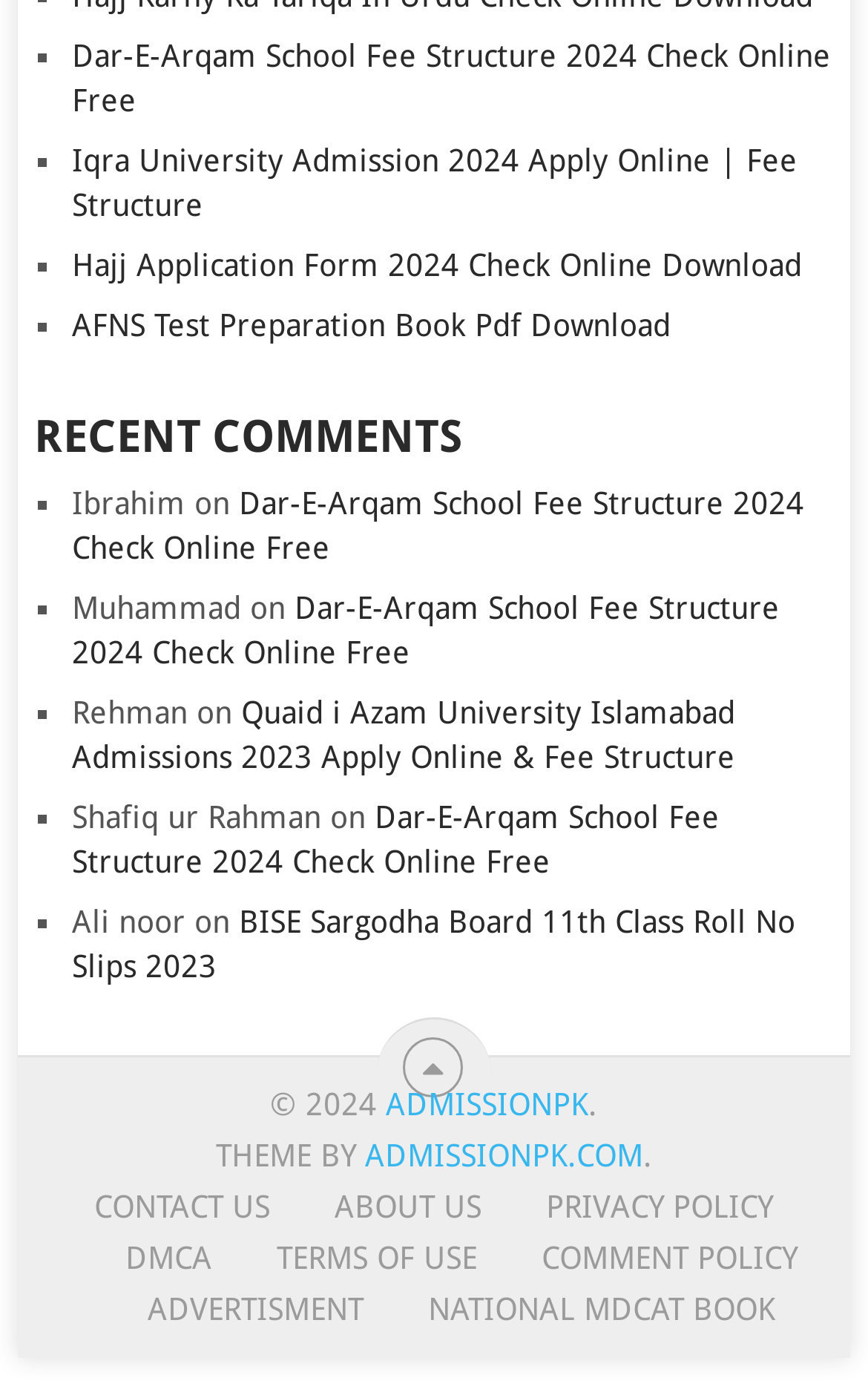Specify the bounding box coordinates of the element's region that should be clicked to achieve the following instruction: "Read about Iqra University Admission 2024". The bounding box coordinates consist of four float numbers between 0 and 1, in the format [left, top, right, bottom].

[0.083, 0.102, 0.919, 0.16]